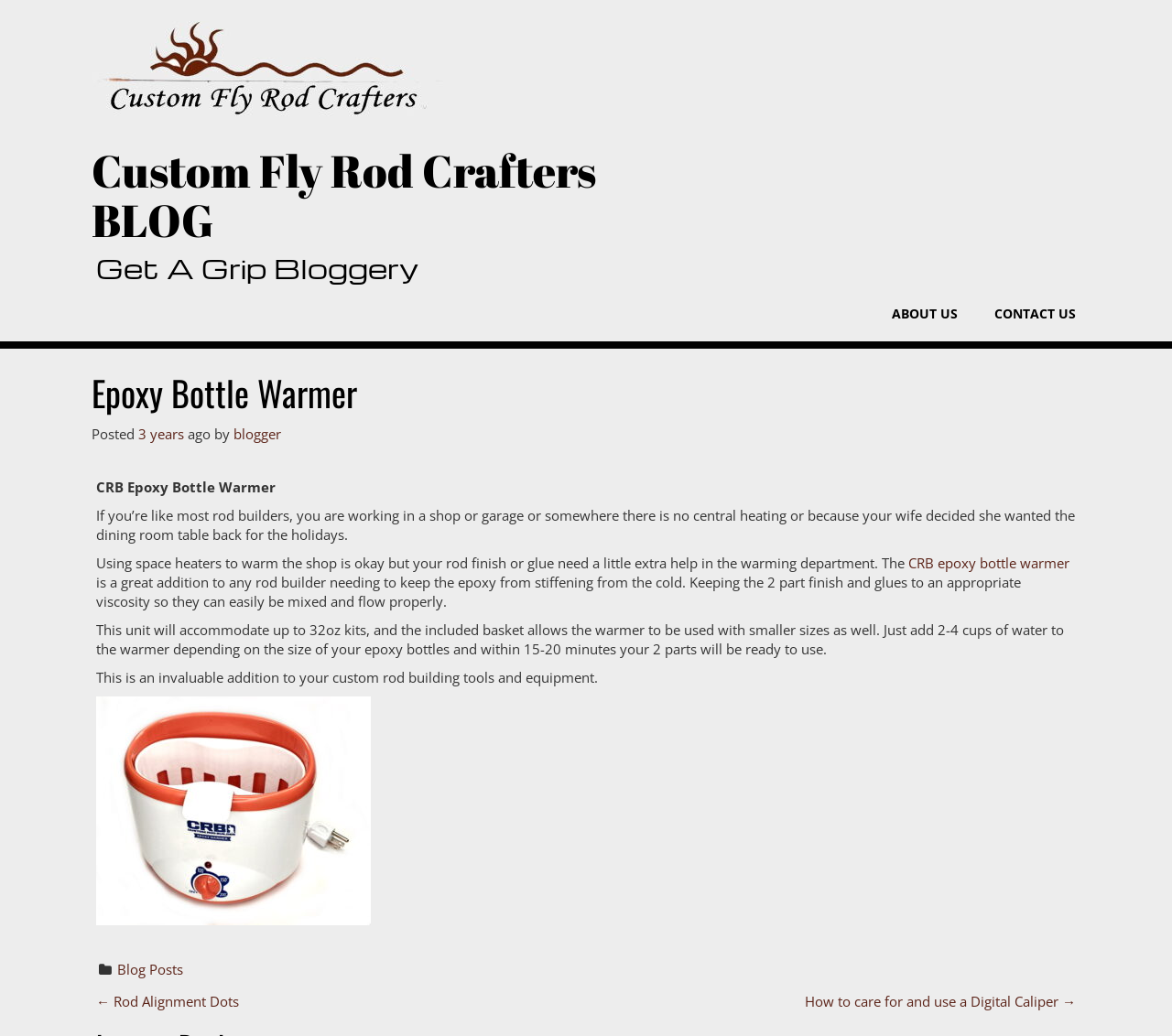Locate the coordinates of the bounding box for the clickable region that fulfills this instruction: "Learn more about the CRB epoxy bottle warmer".

[0.775, 0.535, 0.912, 0.552]